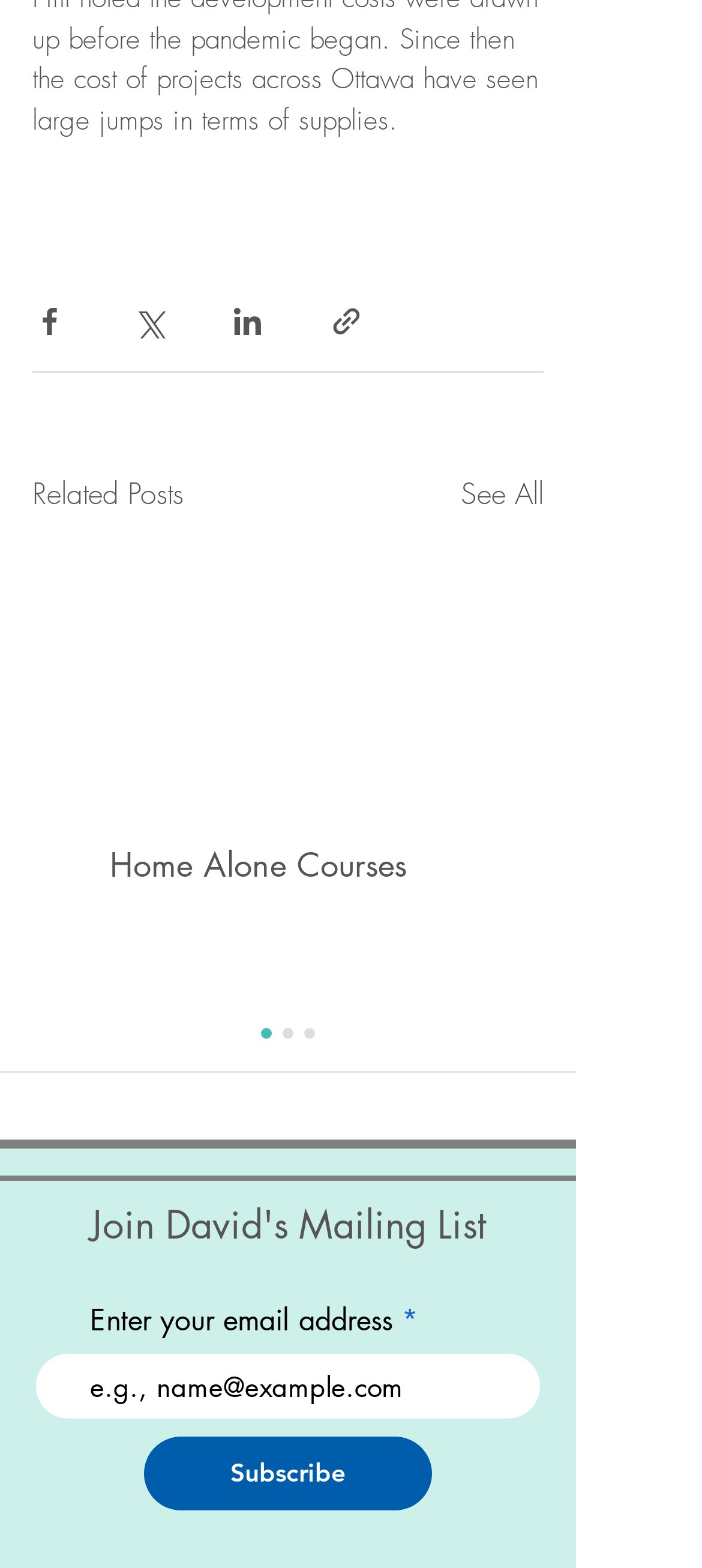What is the label of the text box?
Look at the screenshot and respond with a single word or phrase.

Enter your email address *